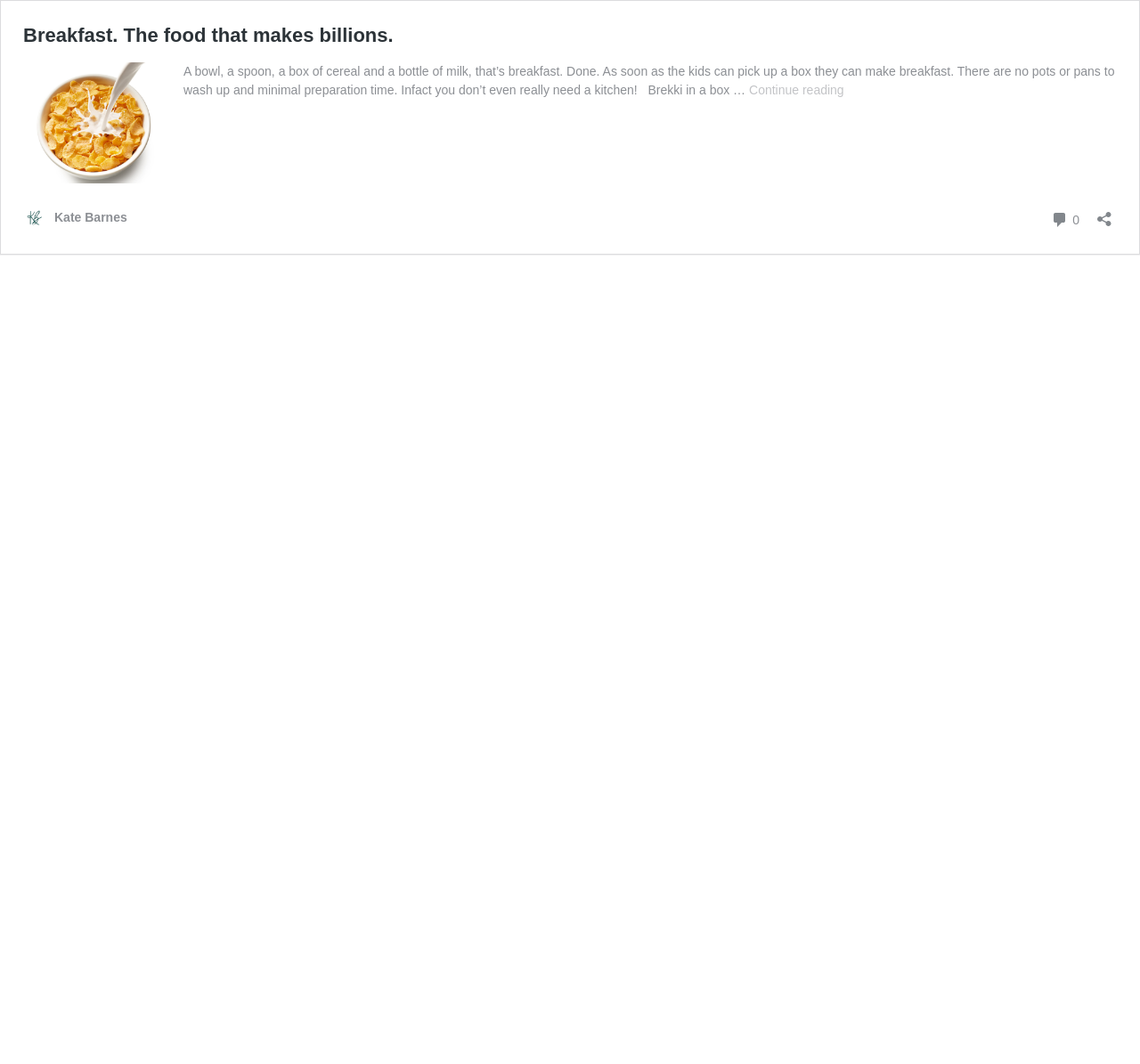Refer to the image and provide an in-depth answer to the question:
How many comments are there on this article?

There are 0 comments on this article, which can be inferred from the link '0 Comments' located at the bottom of the page, within the LayoutTable element.